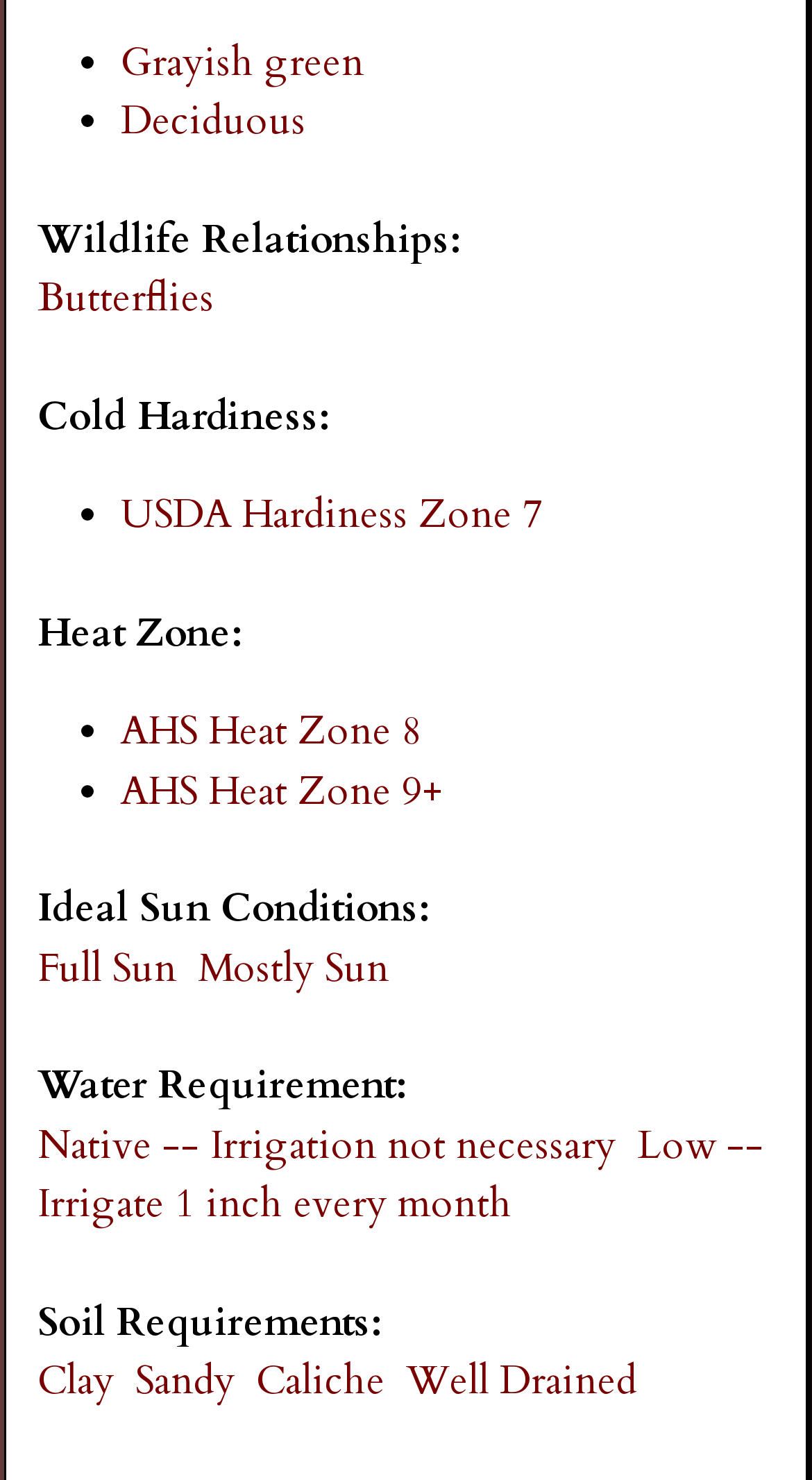Provide your answer to the question using just one word or phrase: What type of soil is well drained?

Well Drained